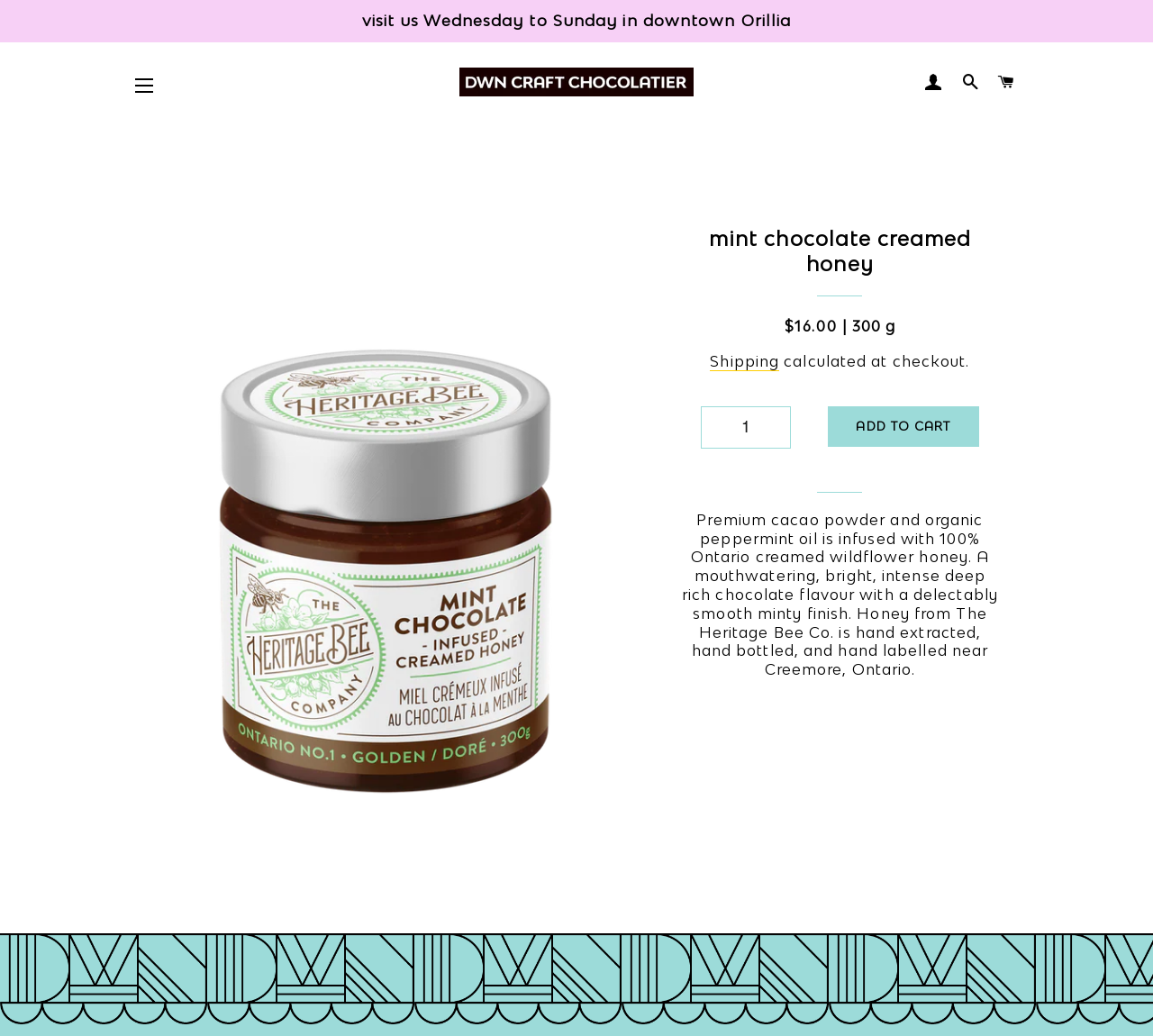Write a detailed summary of the webpage, including text, images, and layout.

This webpage is about a product called "Mint Chocolate Creamed Honey" from DWN Craft Chocolatier. At the top, there is a navigation section with links to "Visit us", "DWN Craft Chocolatier", "Log in", "Search", and "Cart". Below this section, there is a main content area that takes up most of the page.

In the main content area, there is a large image of a jar of mint chocolate infused honey on the left side, taking up about half of the width. On the right side, there is a heading that reads "Mint Chocolate Creamed Honey". Below the heading, there is a horizontal separator line.

Under the separator line, there is a section with product information. It displays the regular price of $16.00, the weight of 300g, and a link to "Shipping" with a note that the shipping cost will be calculated at checkout. Next to this section, there is a quantity input field and an "Add to Cart" button.

Below the product information section, there is another heading, but it is empty. Under this heading, there is a long paragraph of text that describes the product in detail, mentioning the ingredients, the flavor profile, and the origin of the honey.